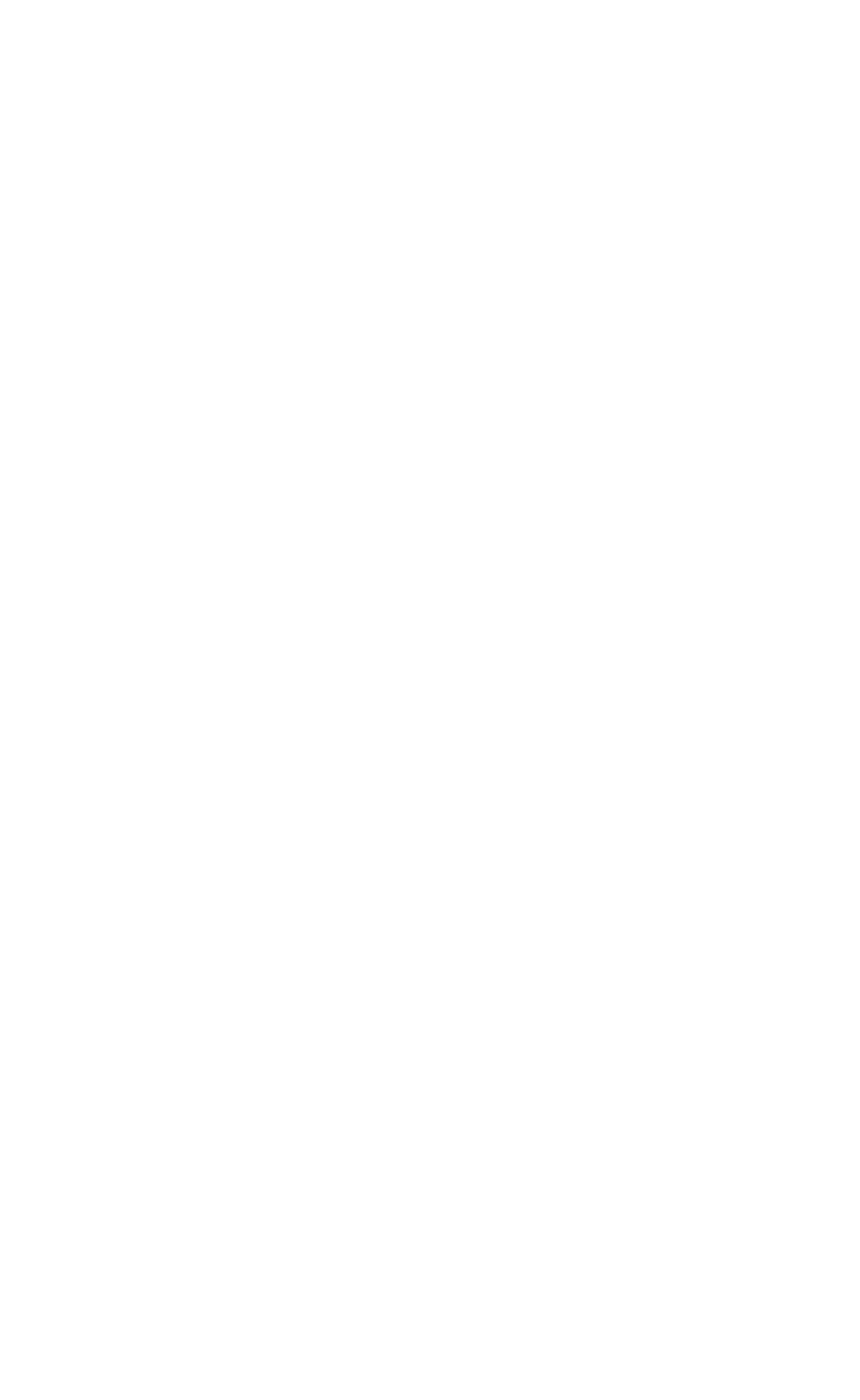Please locate the bounding box coordinates of the element that needs to be clicked to achieve the following instruction: "Explore comfortable crash helmets". The coordinates should be four float numbers between 0 and 1, i.e., [left, top, right, bottom].

None